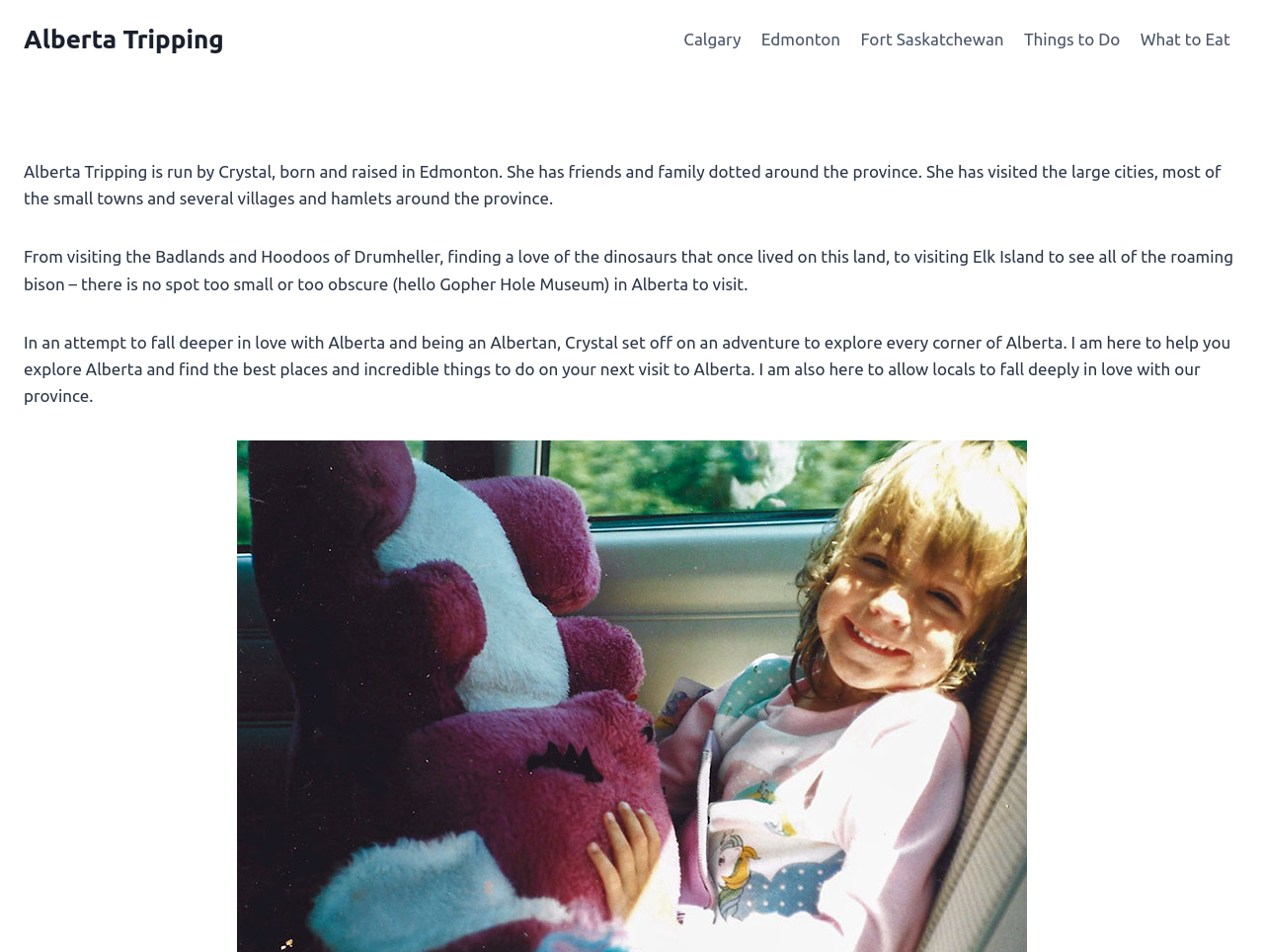Answer briefly with one word or phrase:
What is the name of the person running Alberta Tripping?

Crystal